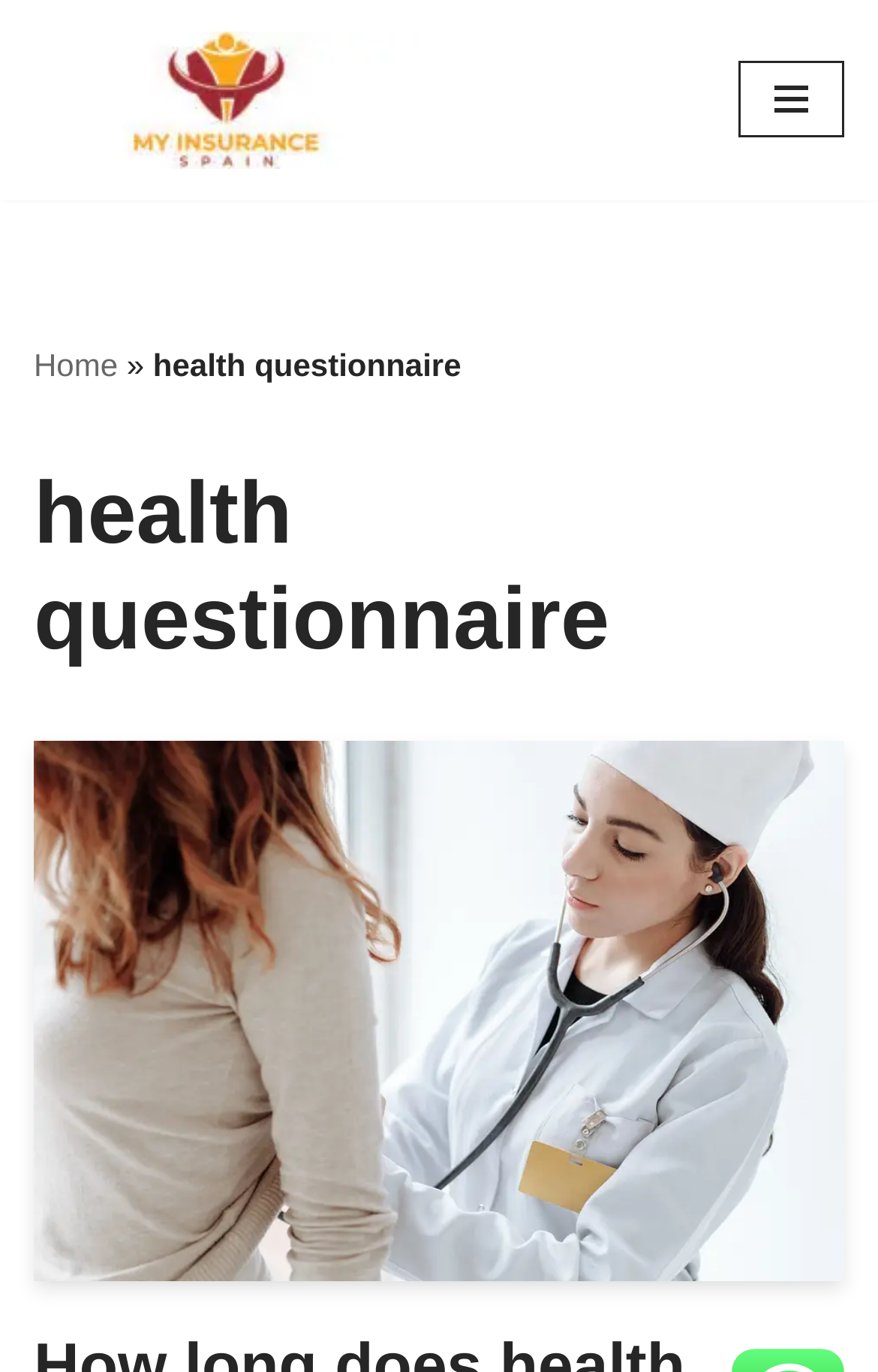What is the topic of the first article?
Respond with a short answer, either a single word or a phrase, based on the image.

how long does health insurance in spain take to get